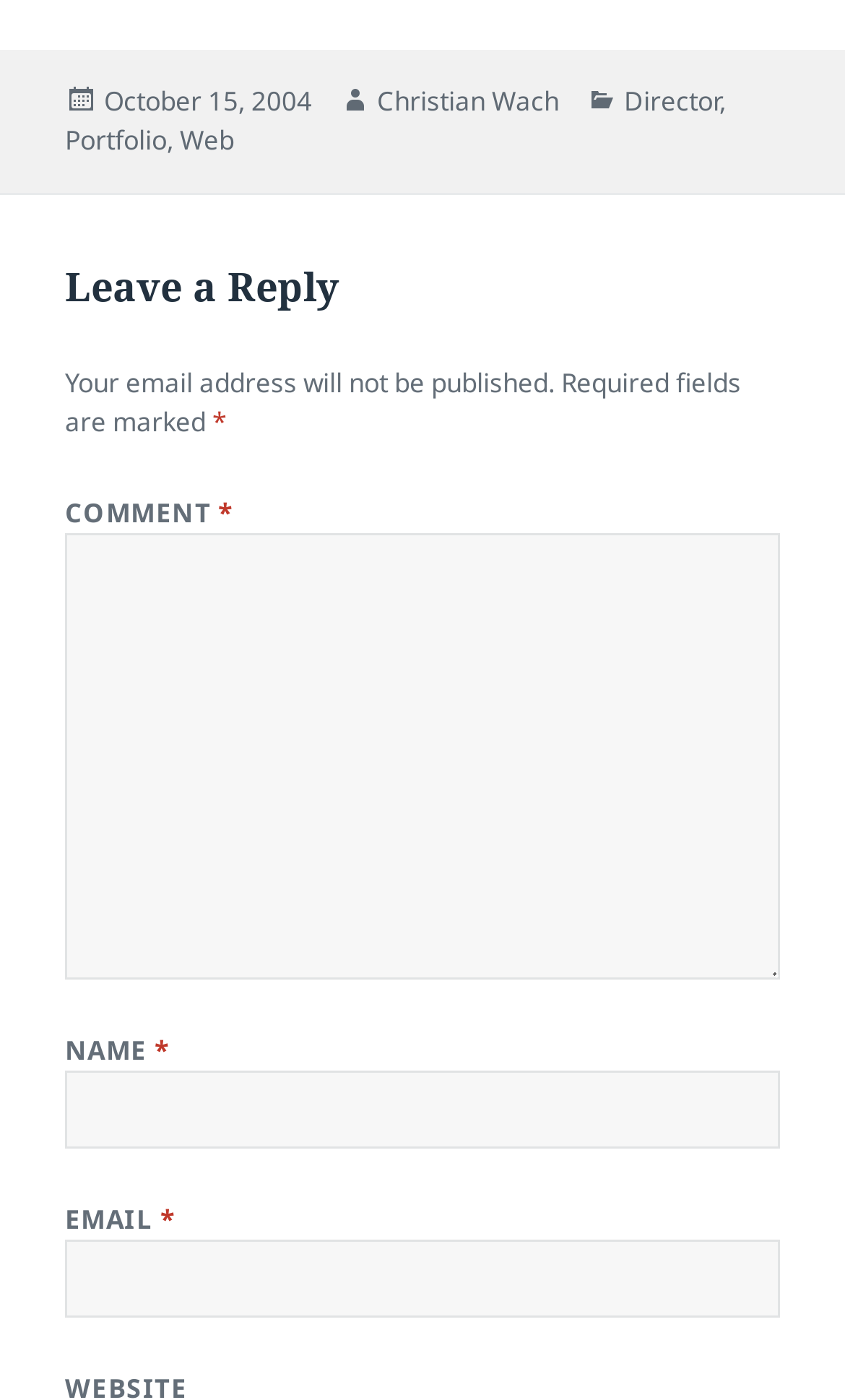What are the categories of the post?
Answer the question in a detailed and comprehensive manner.

I found the categories of the post by looking at the footer section of the webpage, where it lists the categories as 'Director', 'Portfolio', and 'Web'.